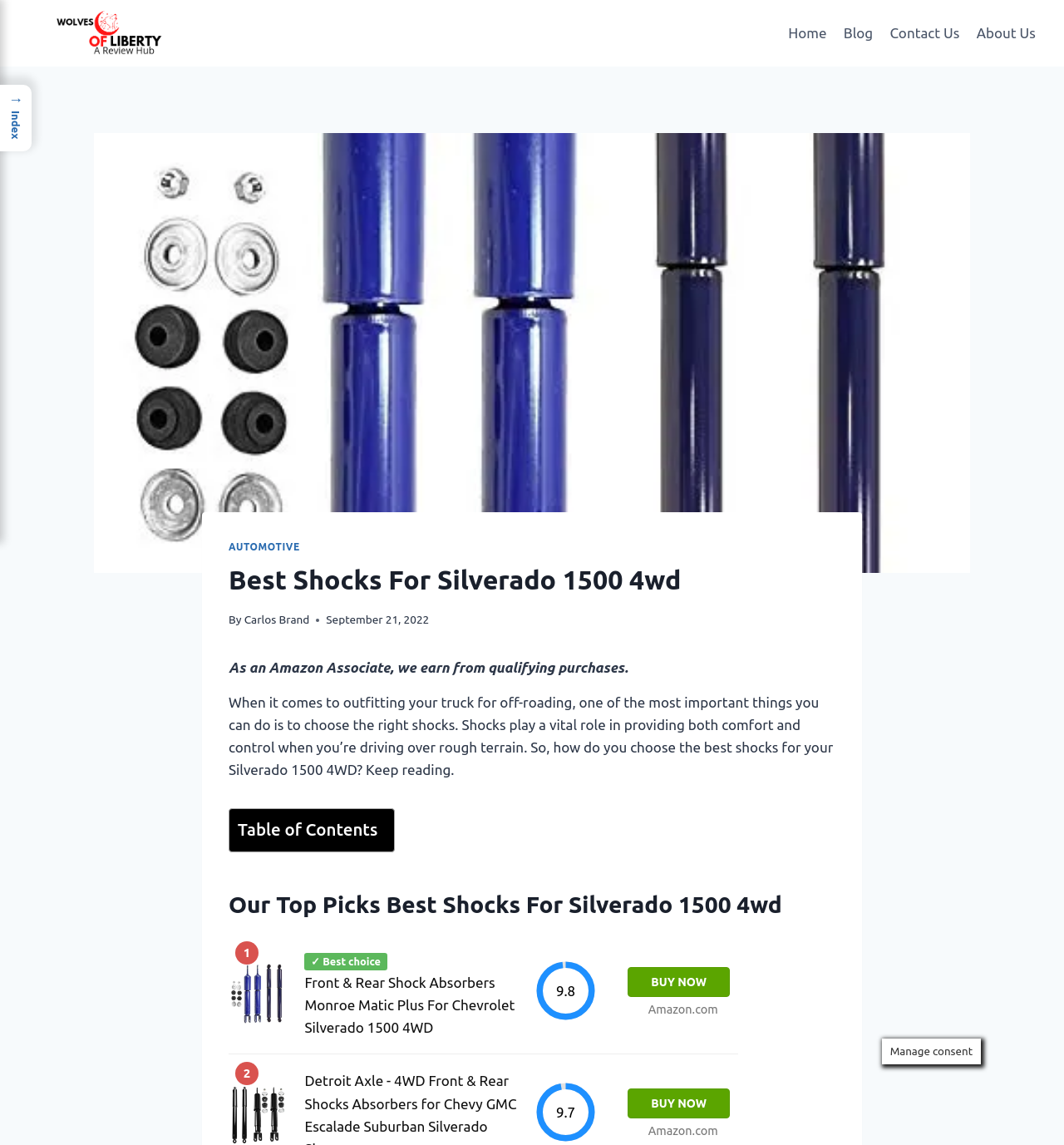Find the bounding box coordinates of the clickable element required to execute the following instruction: "Buy the 'Front & Rear Shock Absorbers Monroe Matic Plus For Chevrolet Silverado 1500 4WD' product". Provide the coordinates as four float numbers between 0 and 1, i.e., [left, top, right, bottom].

[0.582, 0.815, 0.694, 0.921]